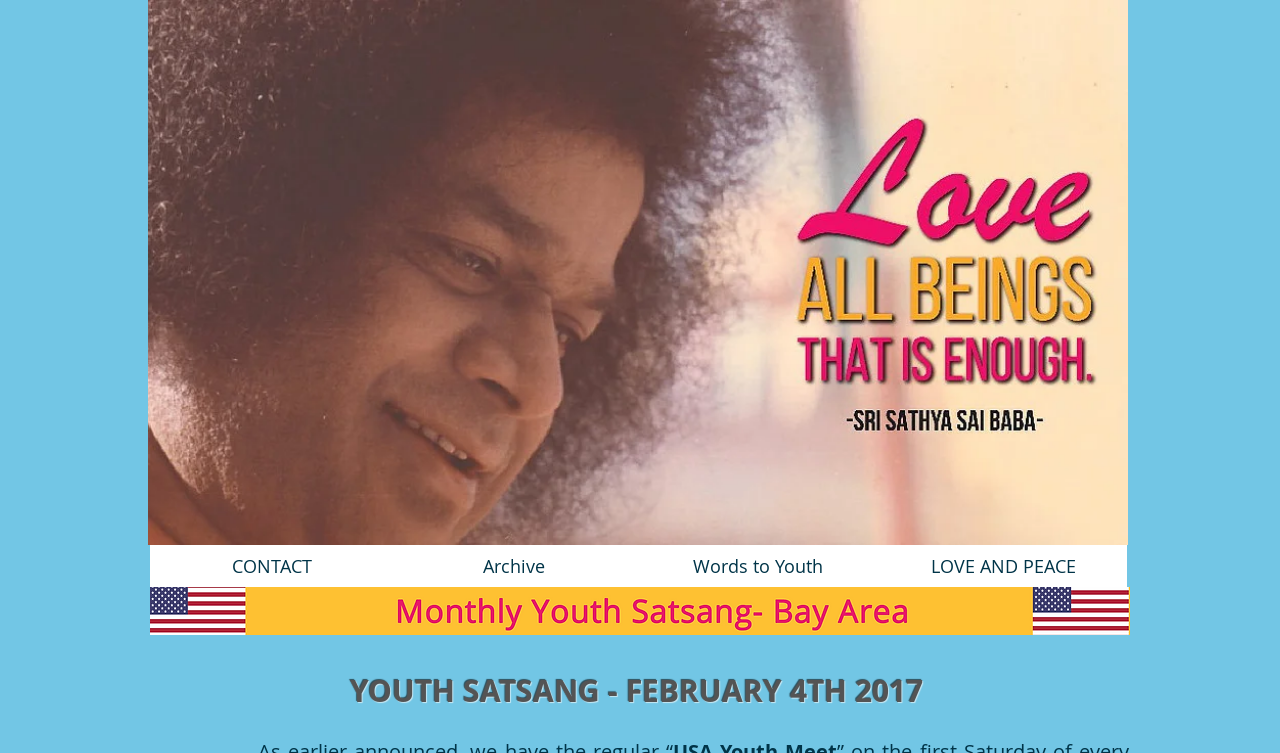Give a detailed account of the webpage, highlighting key information.

The webpage appears to be a spiritual or religious website, with a focus on love and peace. At the top, there are four links: "CONTACT", "Archive", "Words to Youth", and "LOVE AND PEACE", which are positioned horizontally next to each other. 

Below these links, there is an image, "monthly satsang_header.png", which takes up most of the width of the page. 

Underneath the image, there is a heading that reads "YOUTH SATSANG - FEBRUARY 4TH 2017", which is centered on the page. This heading is preceded by a small, non-descriptive text element containing a single whitespace character.